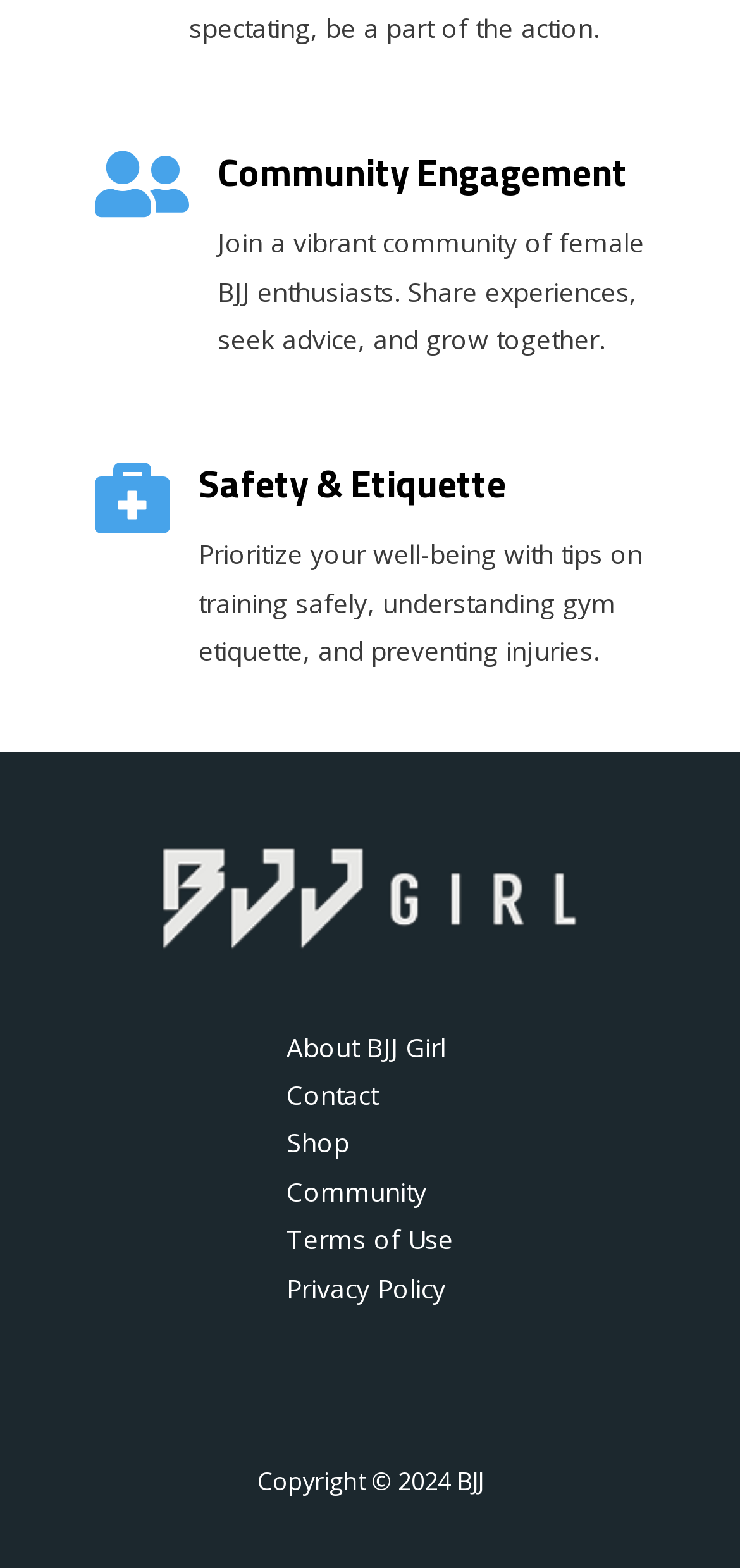What is the year of the copyright?
Relying on the image, give a concise answer in one word or a brief phrase.

2024